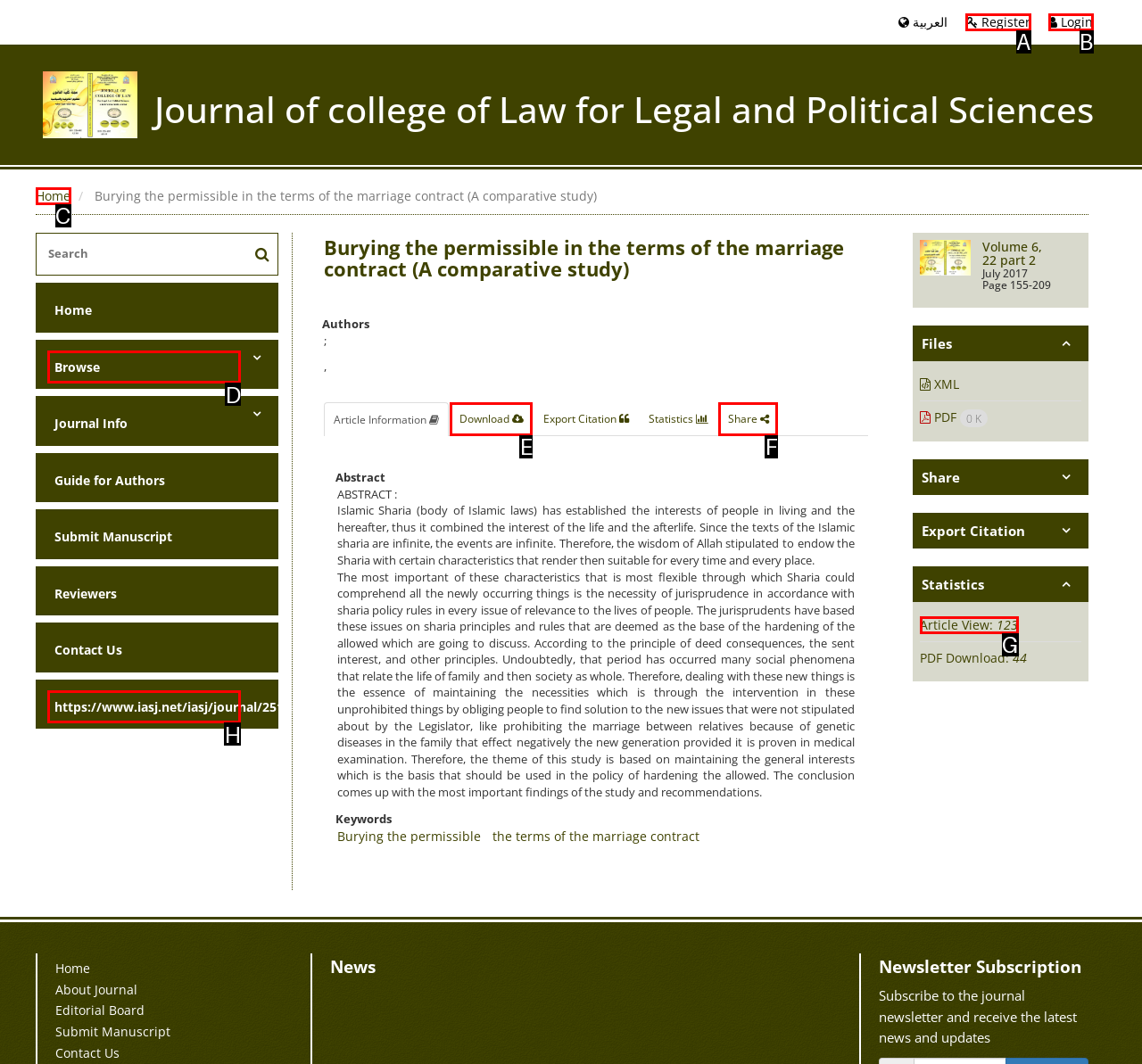Determine the option that best fits the description: Download
Reply with the letter of the correct option directly.

E